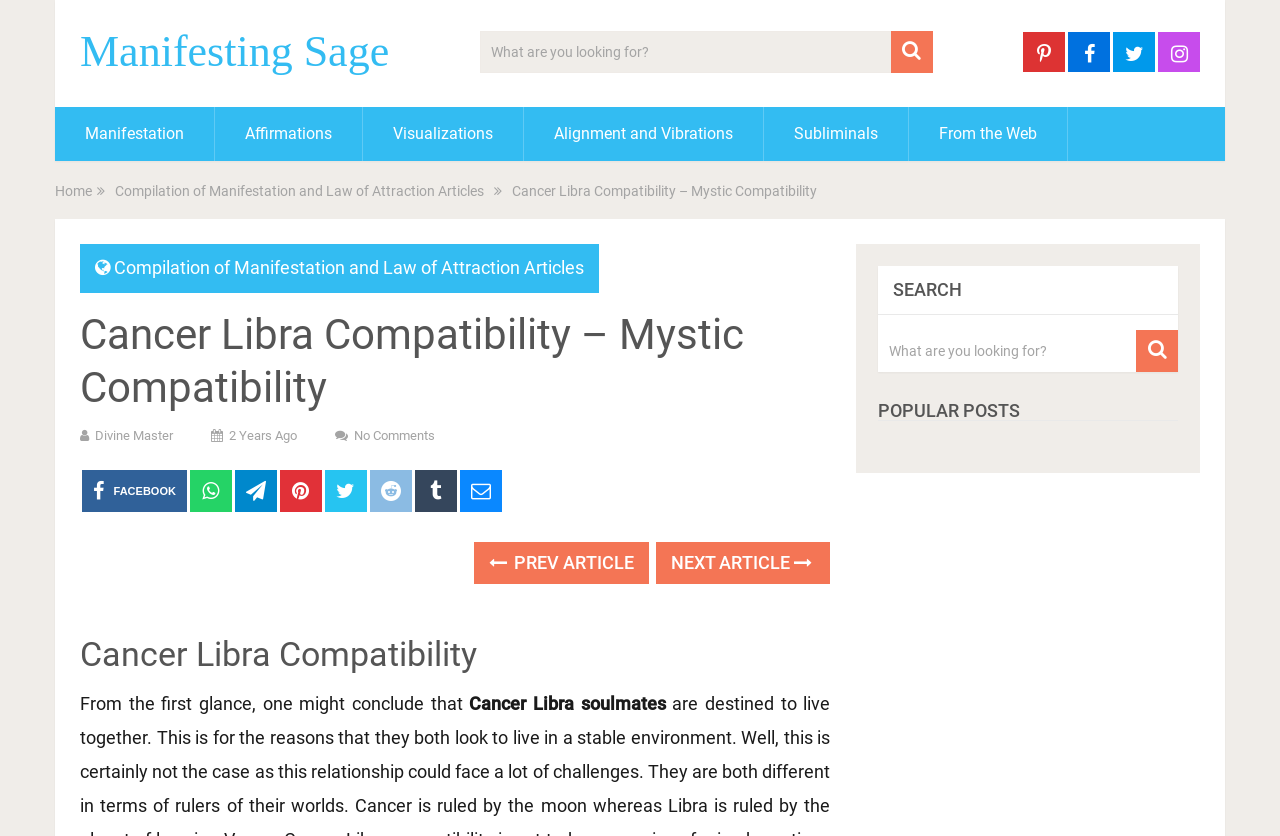Show the bounding box coordinates of the region that should be clicked to follow the instruction: "Read Cancer Libra Compatibility article."

[0.062, 0.368, 0.649, 0.495]